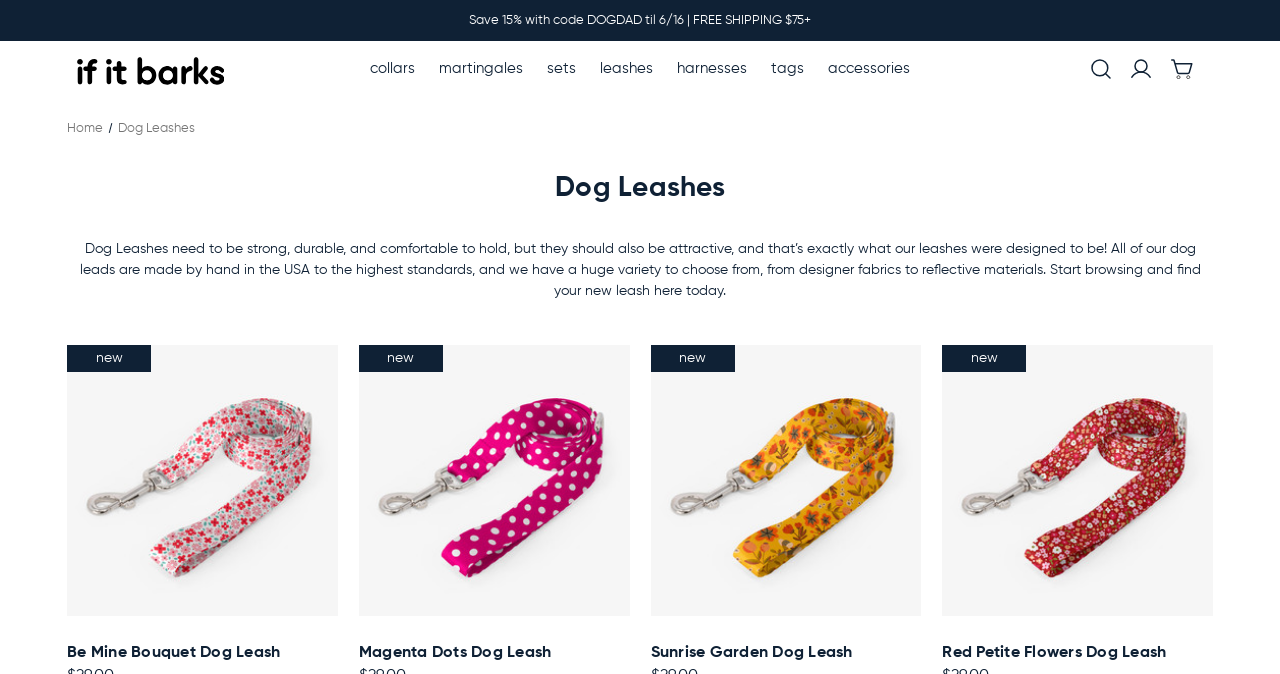Please identify the coordinates of the bounding box that should be clicked to fulfill this instruction: "Sign in to your account".

[0.876, 0.073, 0.907, 0.135]